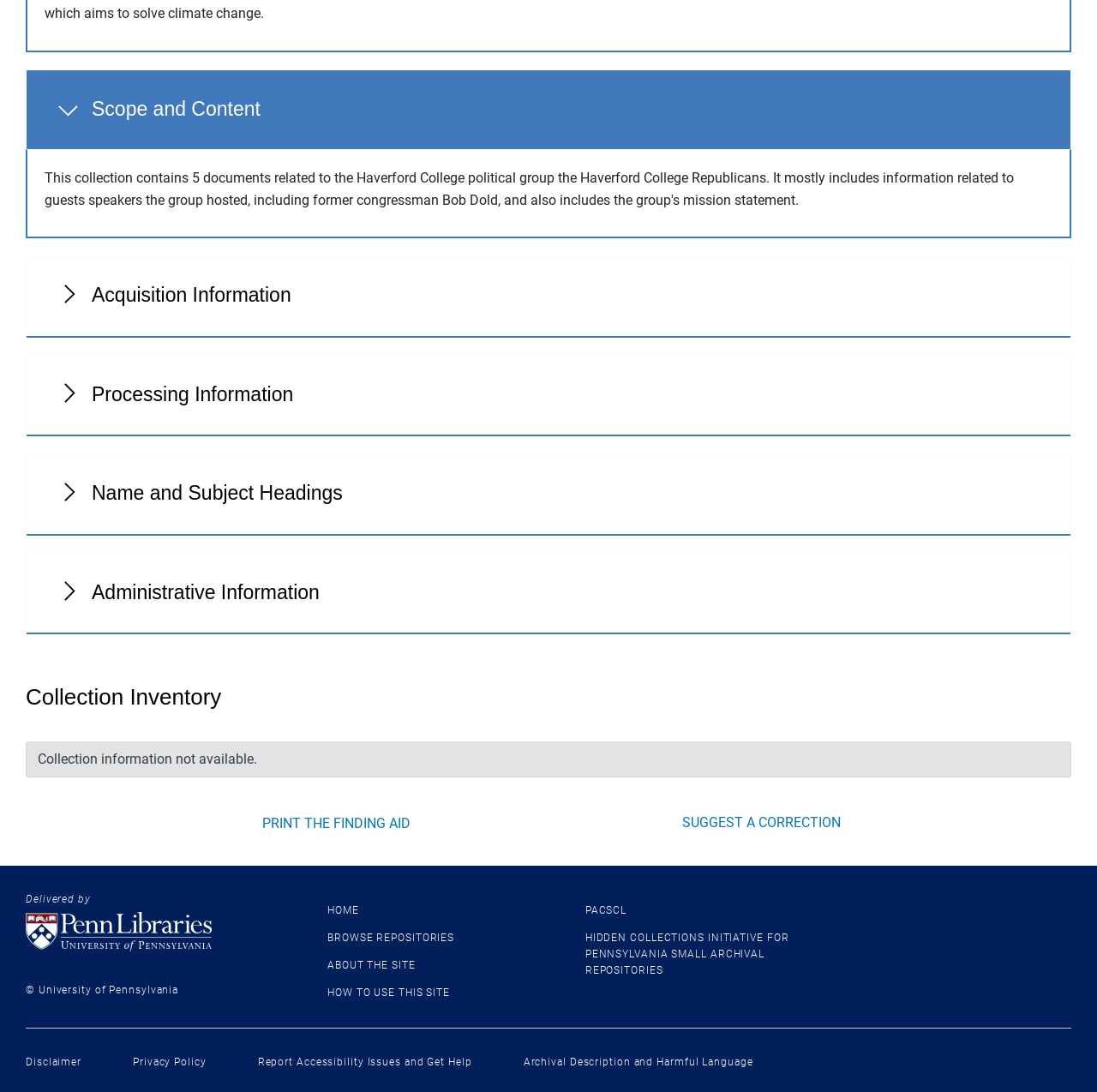Kindly determine the bounding box coordinates of the area that needs to be clicked to fulfill this instruction: "Report Accessibility Issues and Get Help".

[0.235, 0.967, 0.43, 0.978]